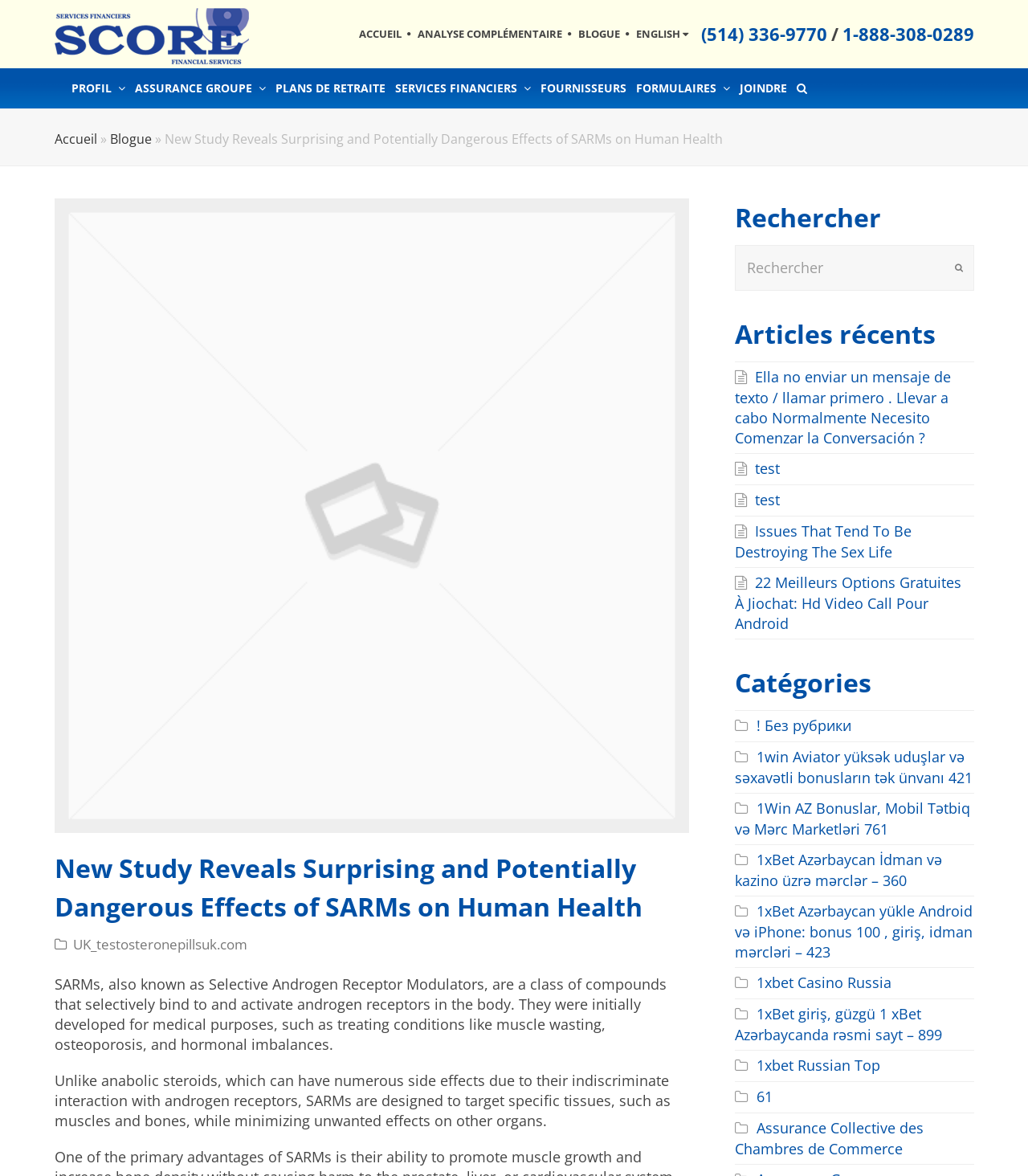Respond to the question below with a single word or phrase:
What type of content is listed under 'Catégories'?

Article categories